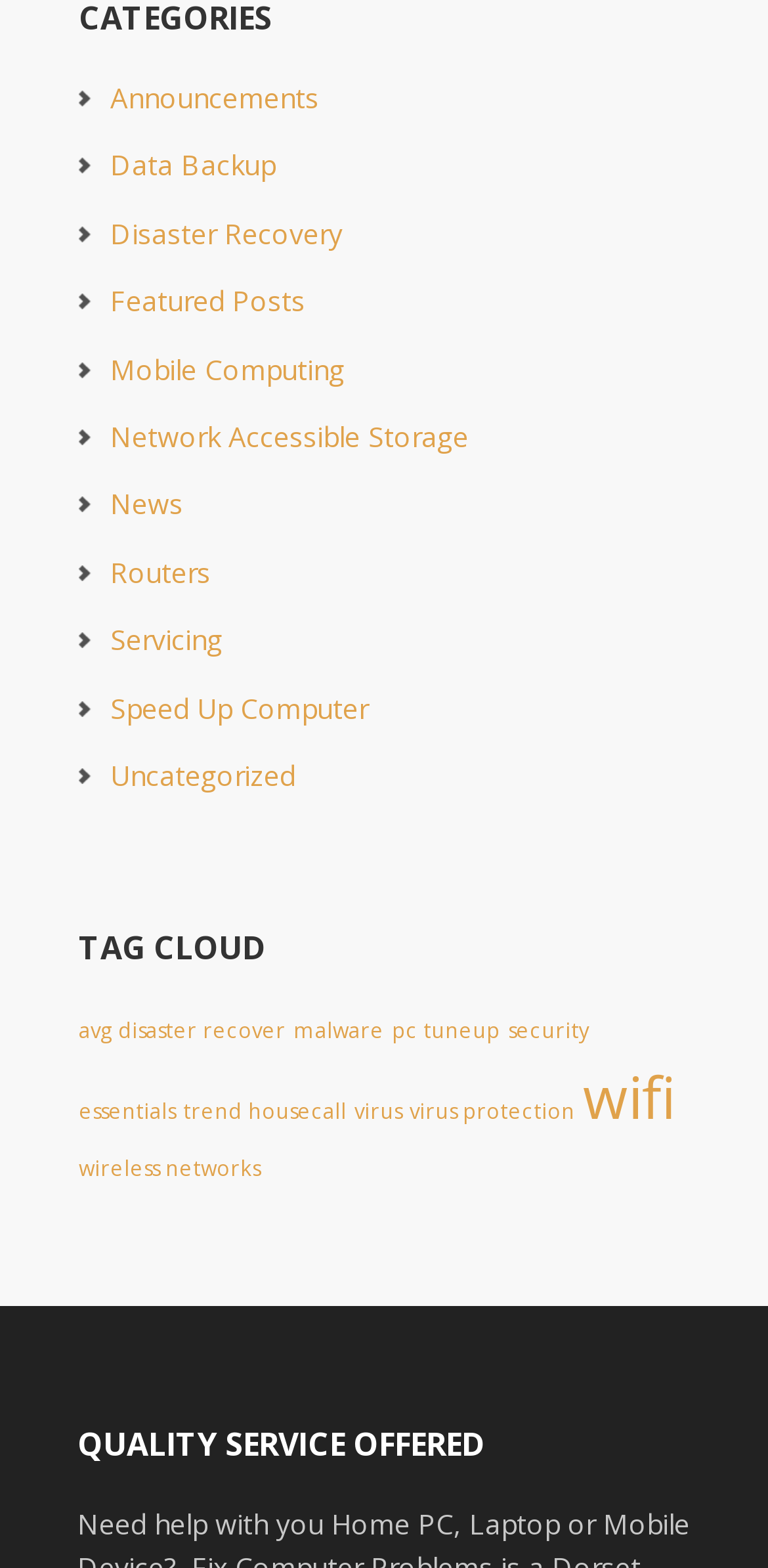What is the general category of the links in the top section?
Look at the image and respond with a one-word or short-phrase answer.

Computer and Network Services